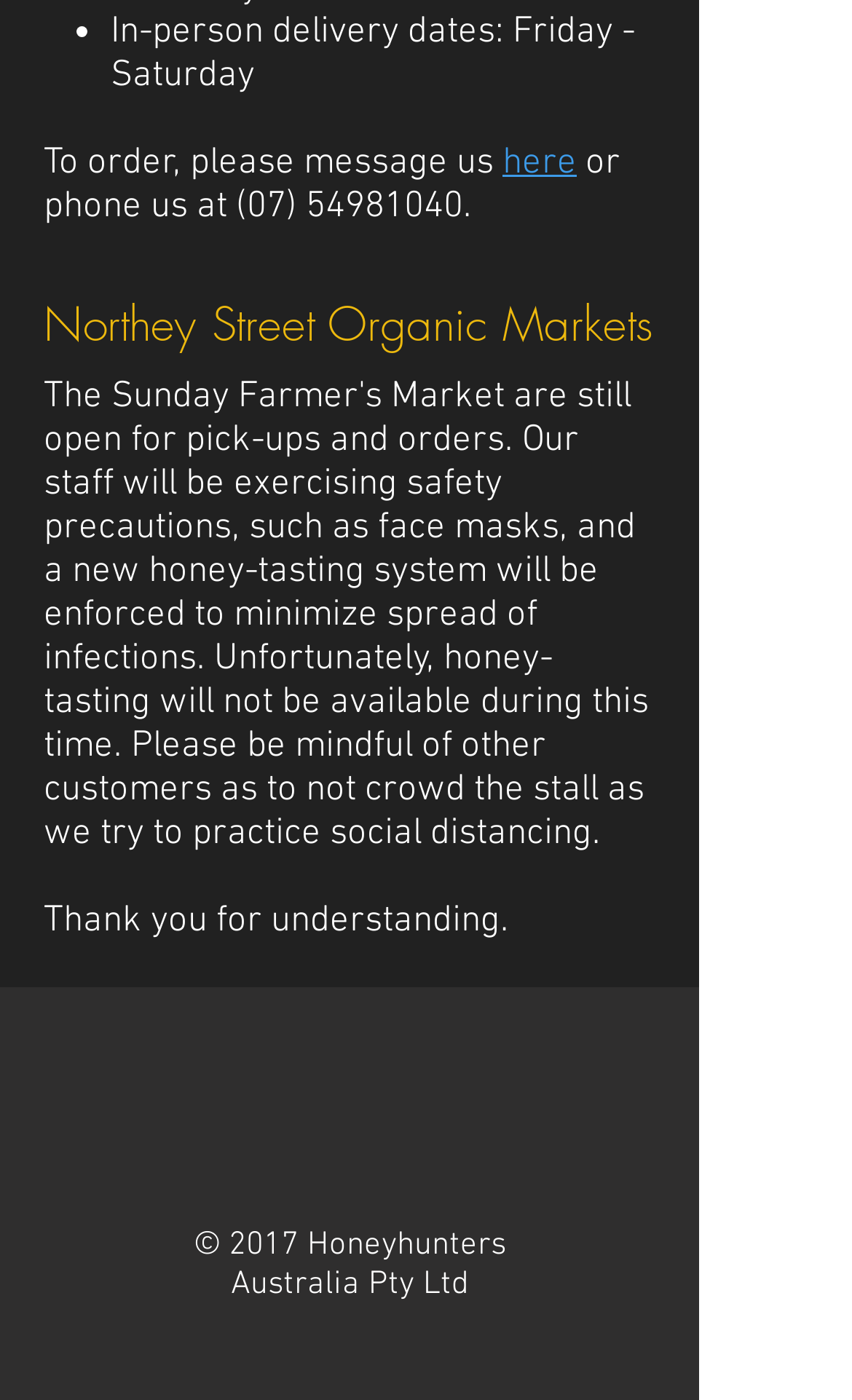What are the in-person delivery dates?
Look at the image and answer the question with a single word or phrase.

Friday - Saturday